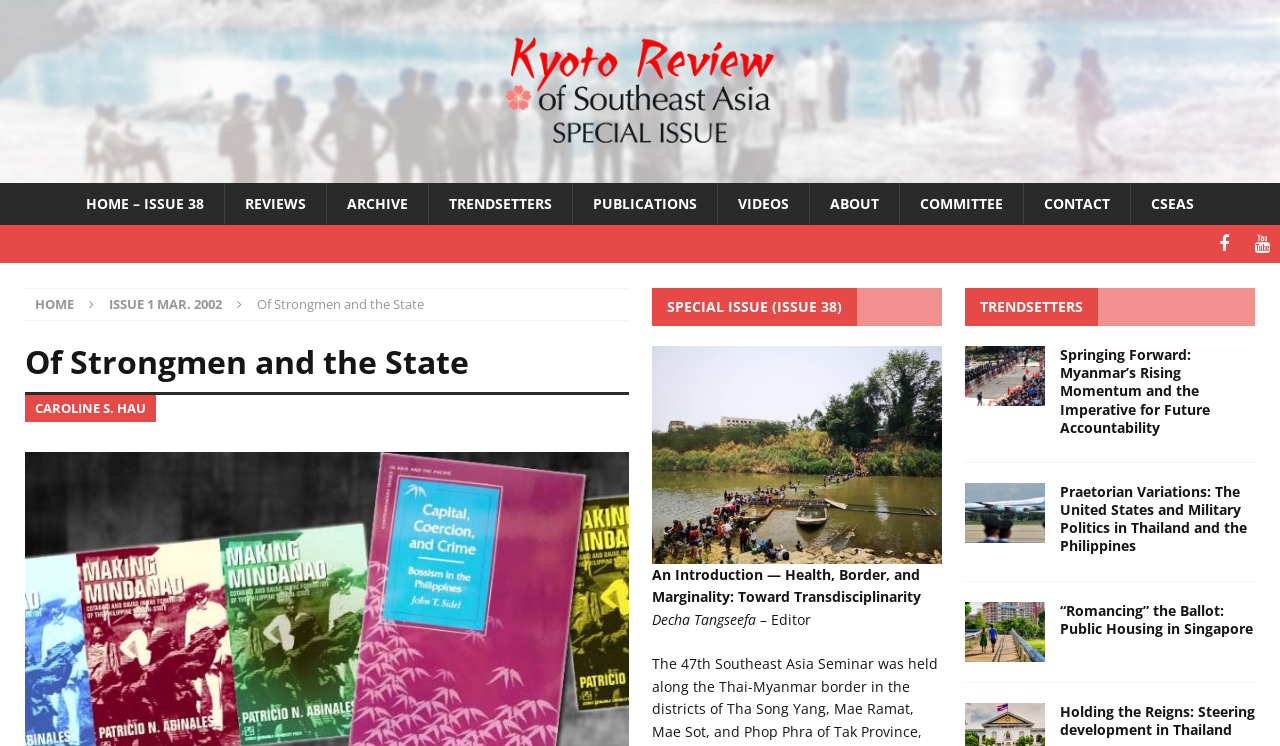Please identify the bounding box coordinates of the element's region that I should click in order to complete the following instruction: "read article 'Springing Forward: Myanmar’s Rising Momentum and the Imperative for Future Accountability'". The bounding box coordinates consist of four float numbers between 0 and 1, i.e., [left, top, right, bottom].

[0.828, 0.459, 0.945, 0.582]